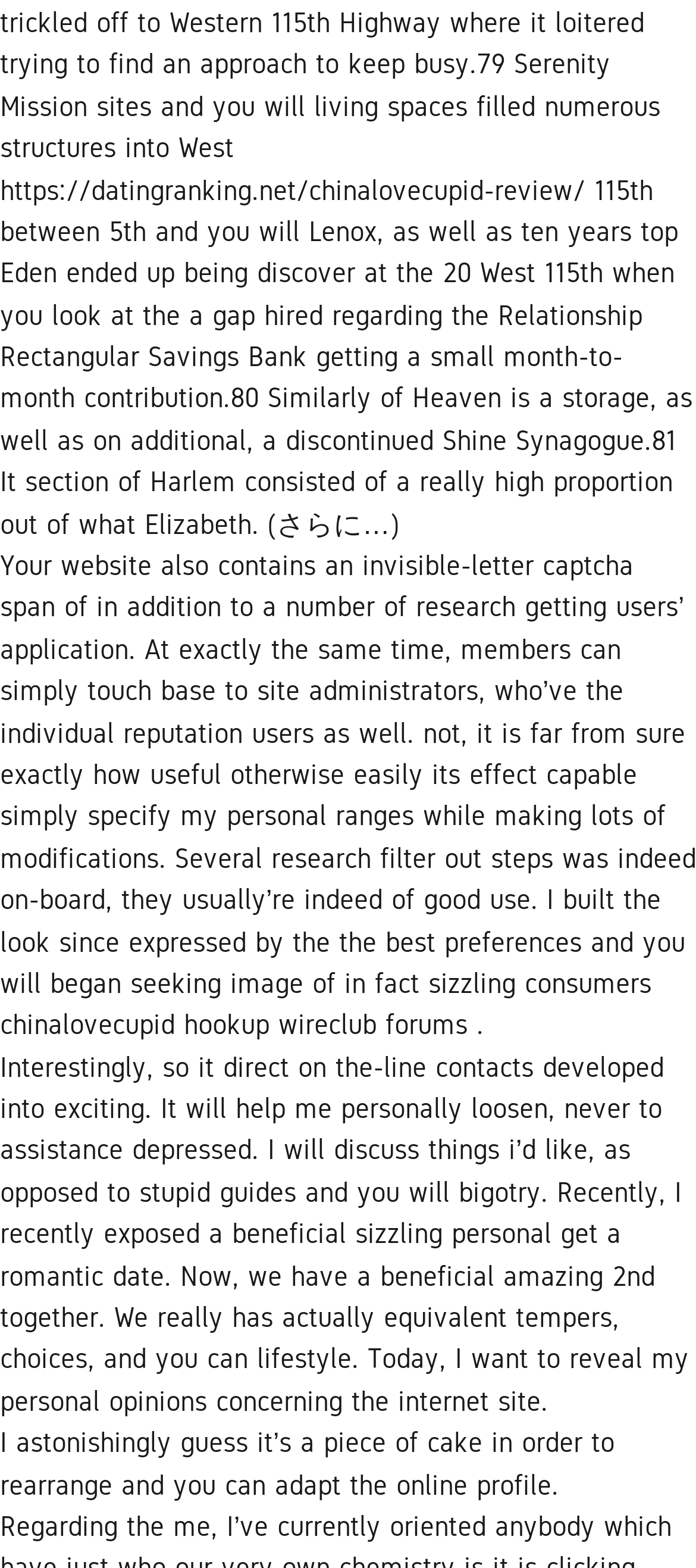What is the user's experience with the website?
Please utilize the information in the image to give a detailed response to the question.

The user's review suggests that they had a positive experience with the website, mentioning that they were able to find a romantic partner and had a good time using the platform.